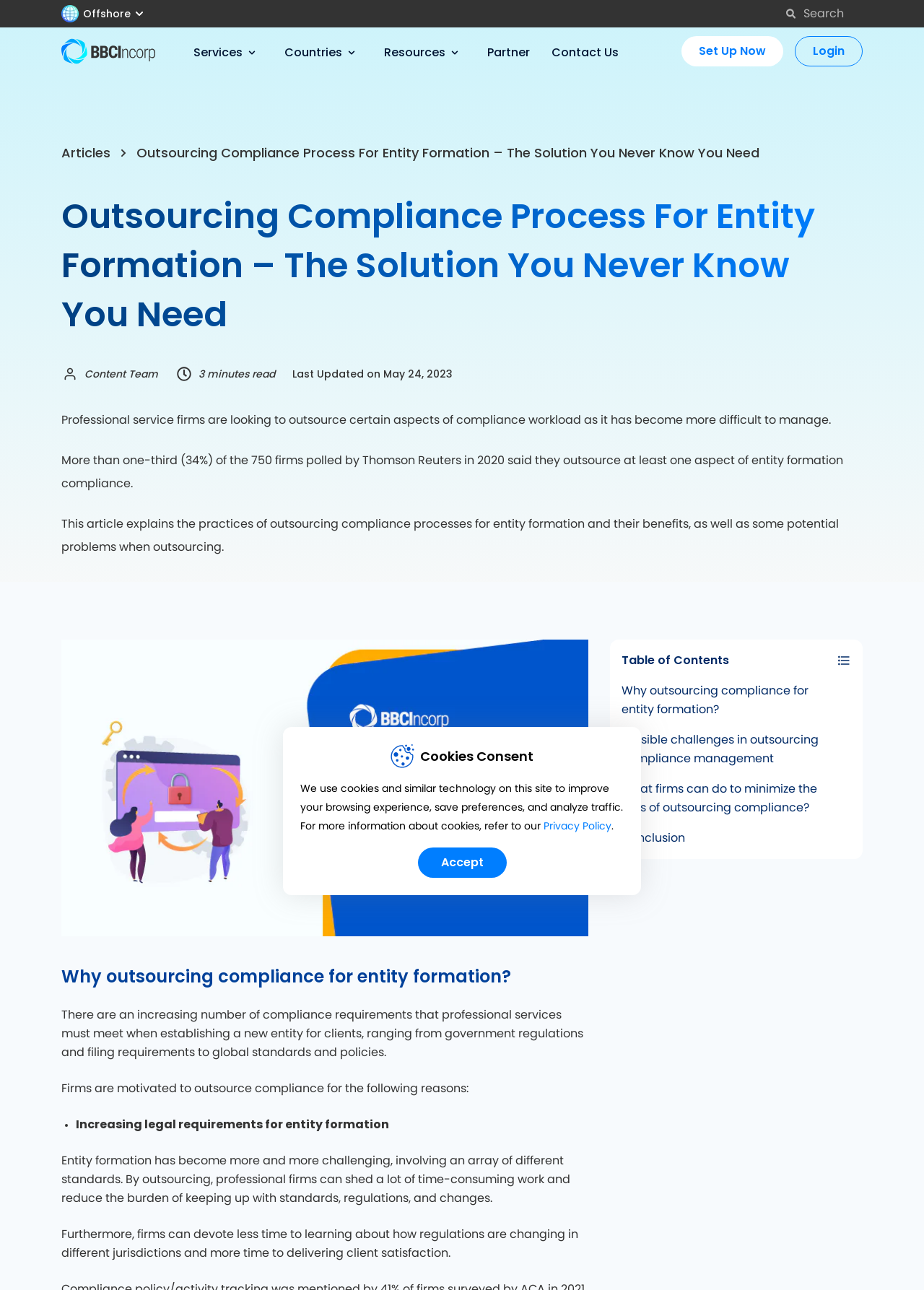How many aspects of entity formation compliance do firms outsource?
Please provide a detailed and comprehensive answer to the question.

According to the article, 'More than one-third (34%) of the 750 firms polled by Thomson Reuters in 2020 said they outsource at least one aspect of entity formation compliance.' This indicates that firms outsource at least one aspect of entity formation compliance.